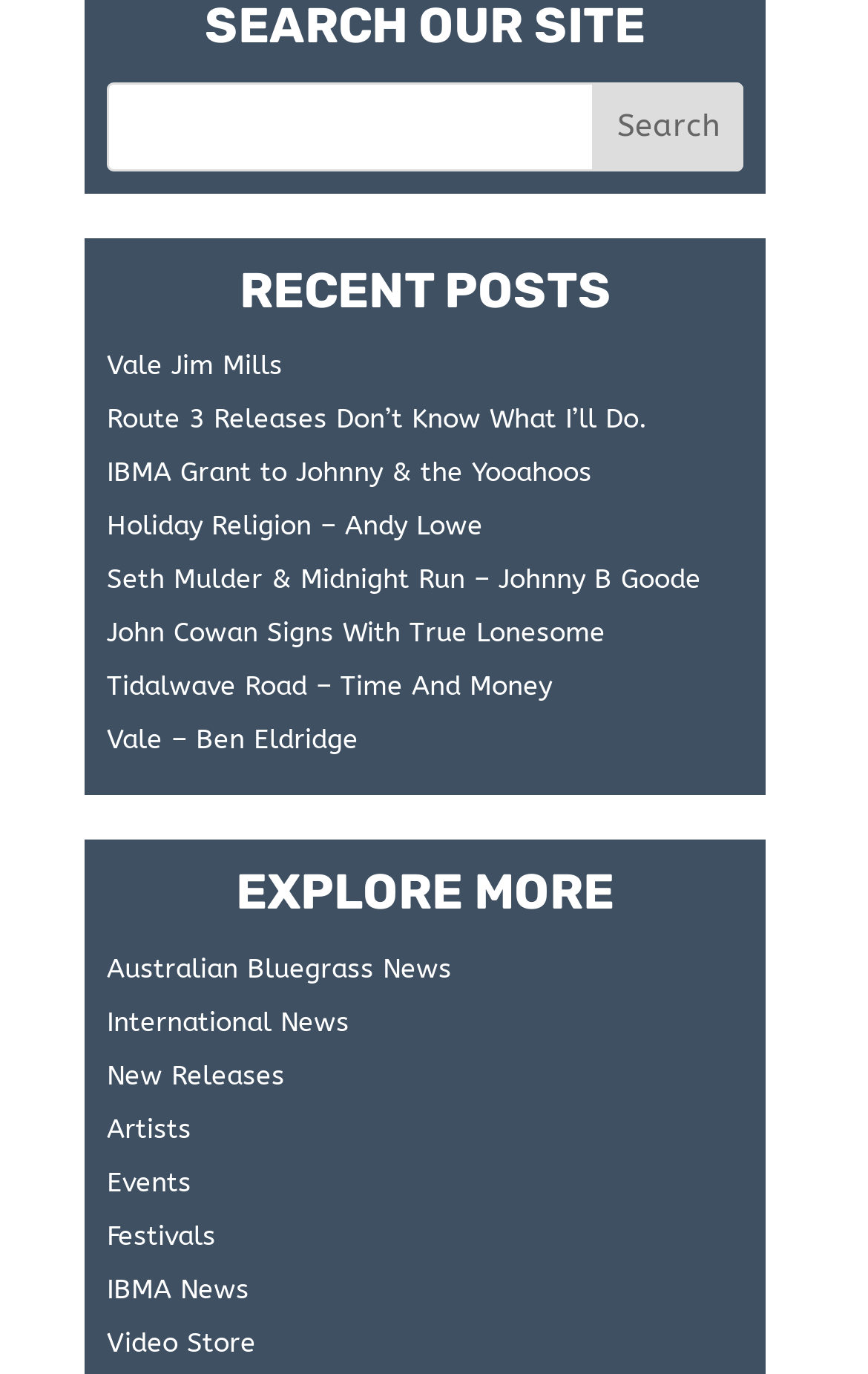Please identify the bounding box coordinates of the element I should click to complete this instruction: 'search for something'. The coordinates should be given as four float numbers between 0 and 1, like this: [left, top, right, bottom].

[0.123, 0.059, 0.856, 0.124]